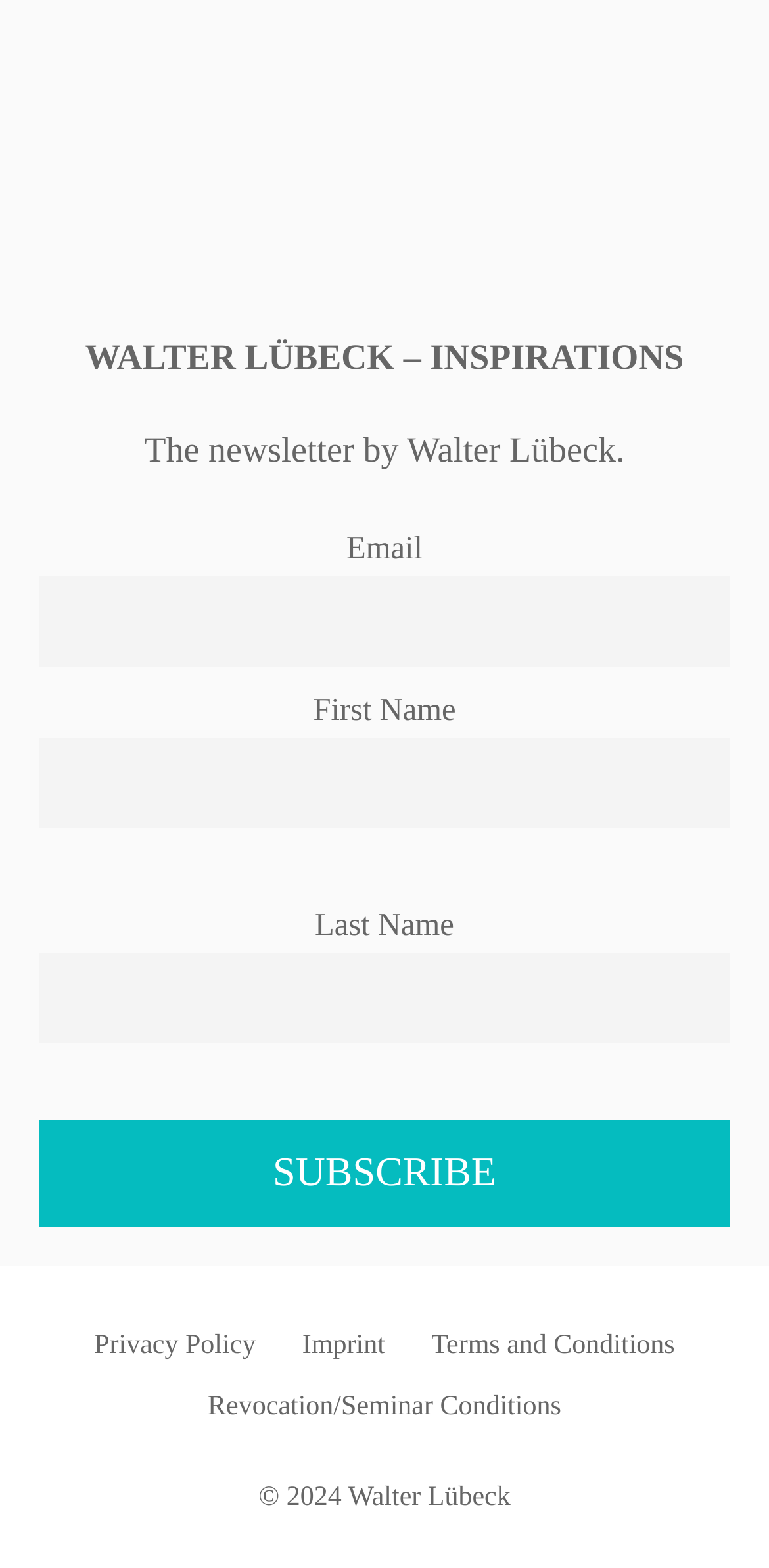Please determine the bounding box coordinates of the element's region to click in order to carry out the following instruction: "Subscribe to the newsletter". The coordinates should be four float numbers between 0 and 1, i.e., [left, top, right, bottom].

[0.051, 0.715, 0.949, 0.782]